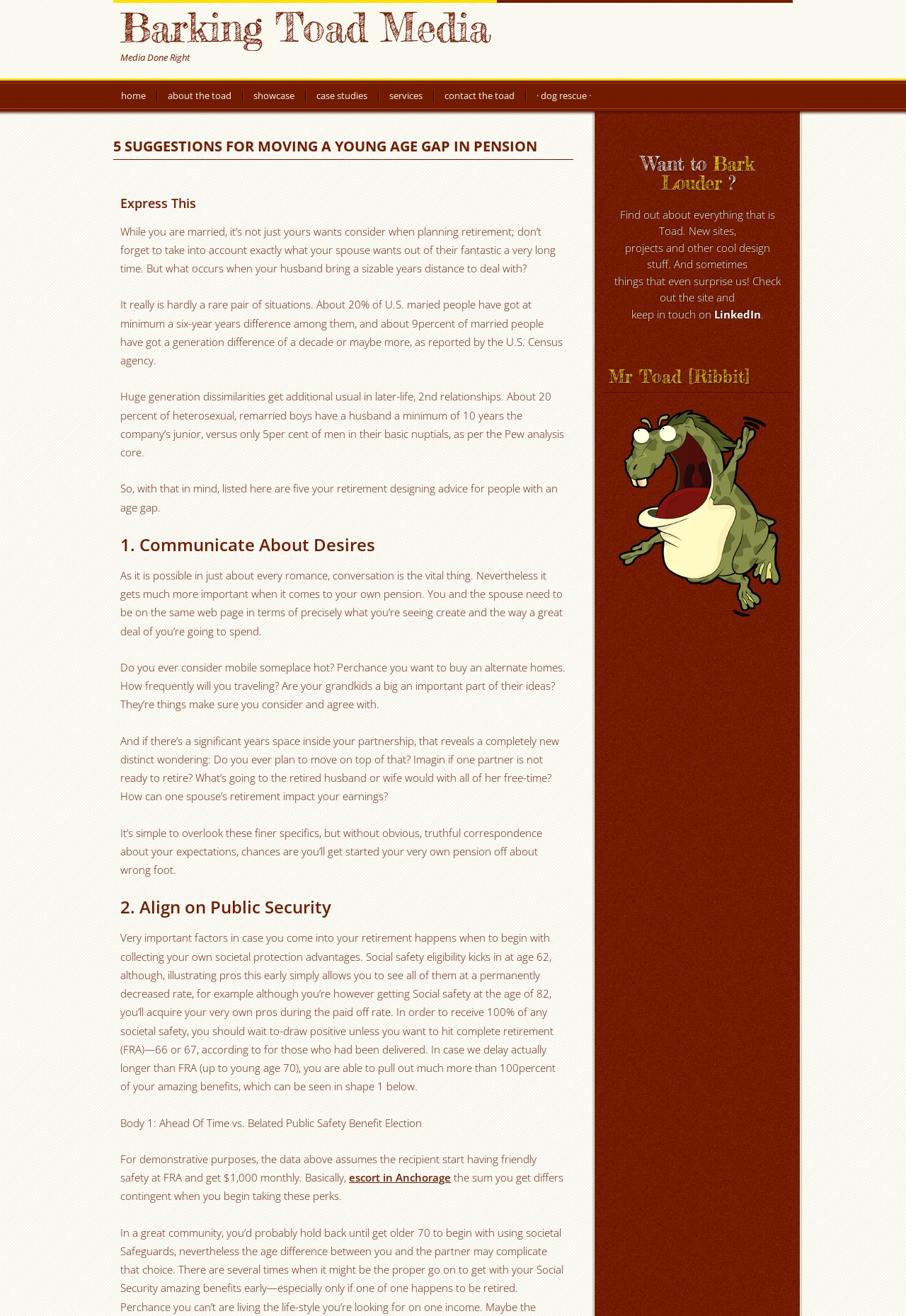Can you provide the bounding box coordinates for the element that should be clicked to implement the instruction: "Click on 'contact the toad'"?

[0.491, 0.063, 0.568, 0.085]